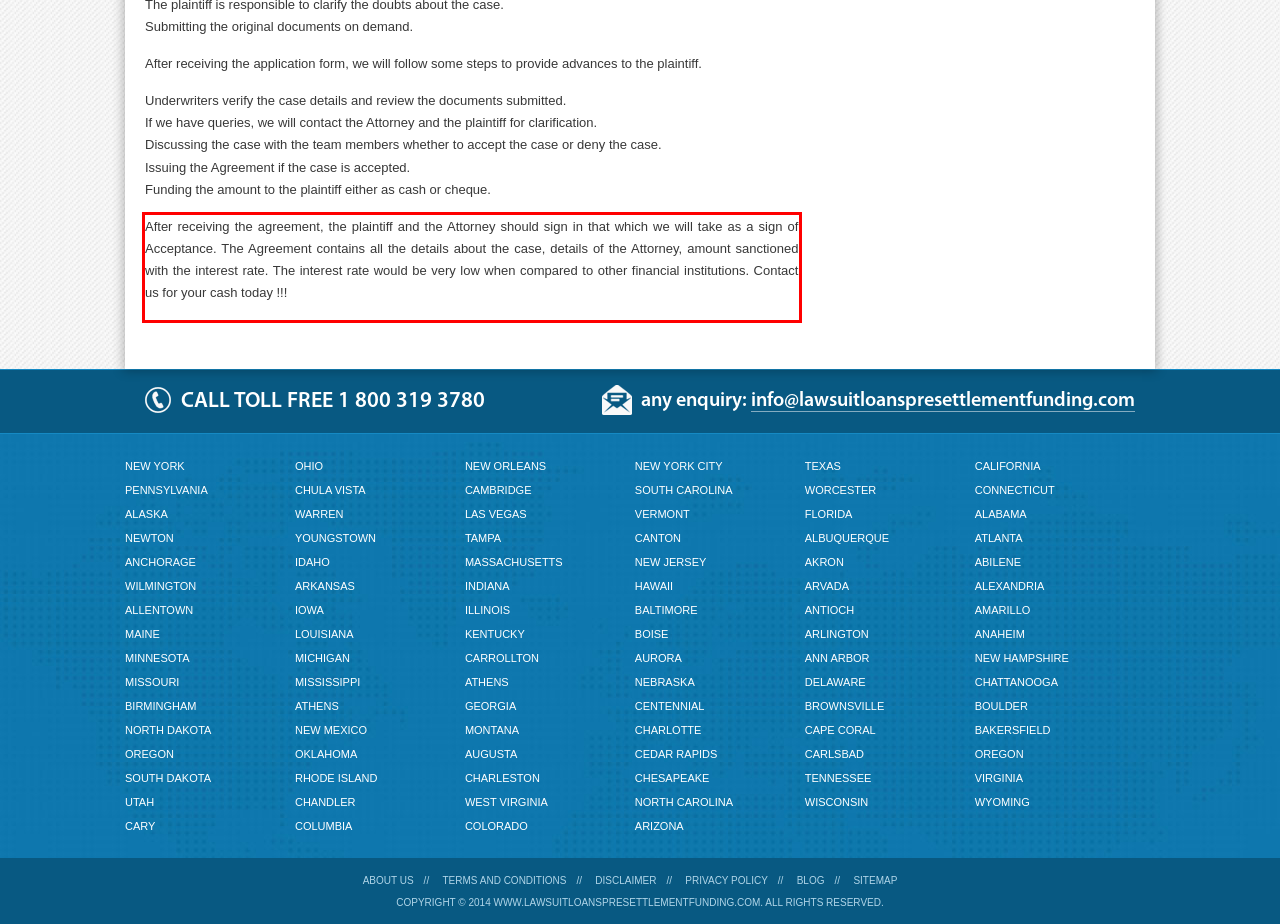Given a screenshot of a webpage with a red bounding box, please identify and retrieve the text inside the red rectangle.

After receiving the agreement, the plaintiff and the Attorney should sign in that which we will take as a sign of Acceptance. The Agreement contains all the details about the case, details of the Attorney, amount sanctioned with the interest rate. The interest rate would be very low when compared to other financial institutions. Contact us for your cash today !!!